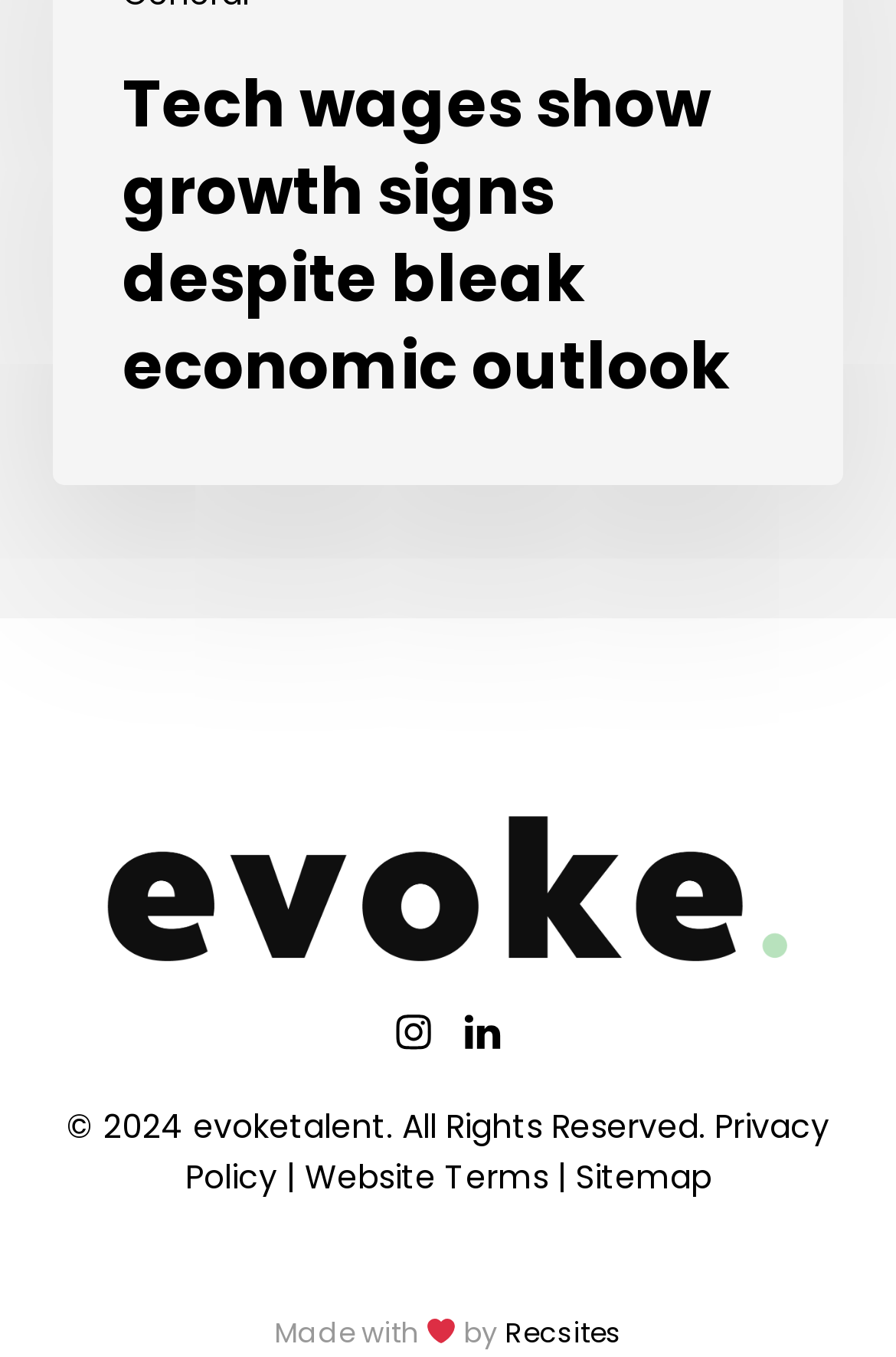What is the name of the company that made the website?
Can you provide a detailed and comprehensive answer to the question?

I looked at the link at the bottom of the webpage and found the text 'Made with ❤️ by Recsites'. Therefore, the name of the company that made the website is Recsites.